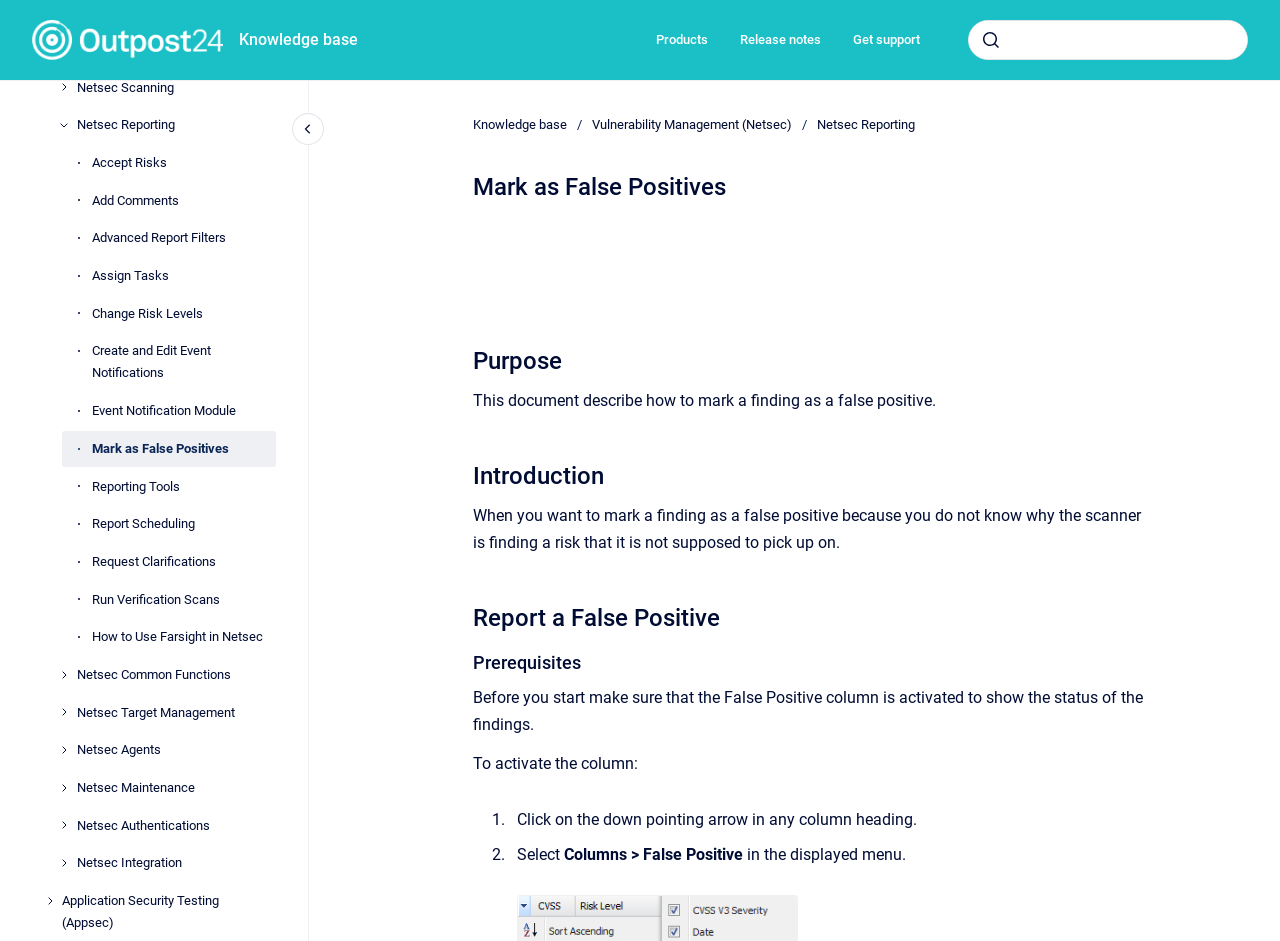Identify the bounding box coordinates for the UI element described as follows: Report problem. Use the format (top-left x, top-left y, bottom-right x, bottom-right y) and ensure all values are floating point numbers between 0 and 1.

None